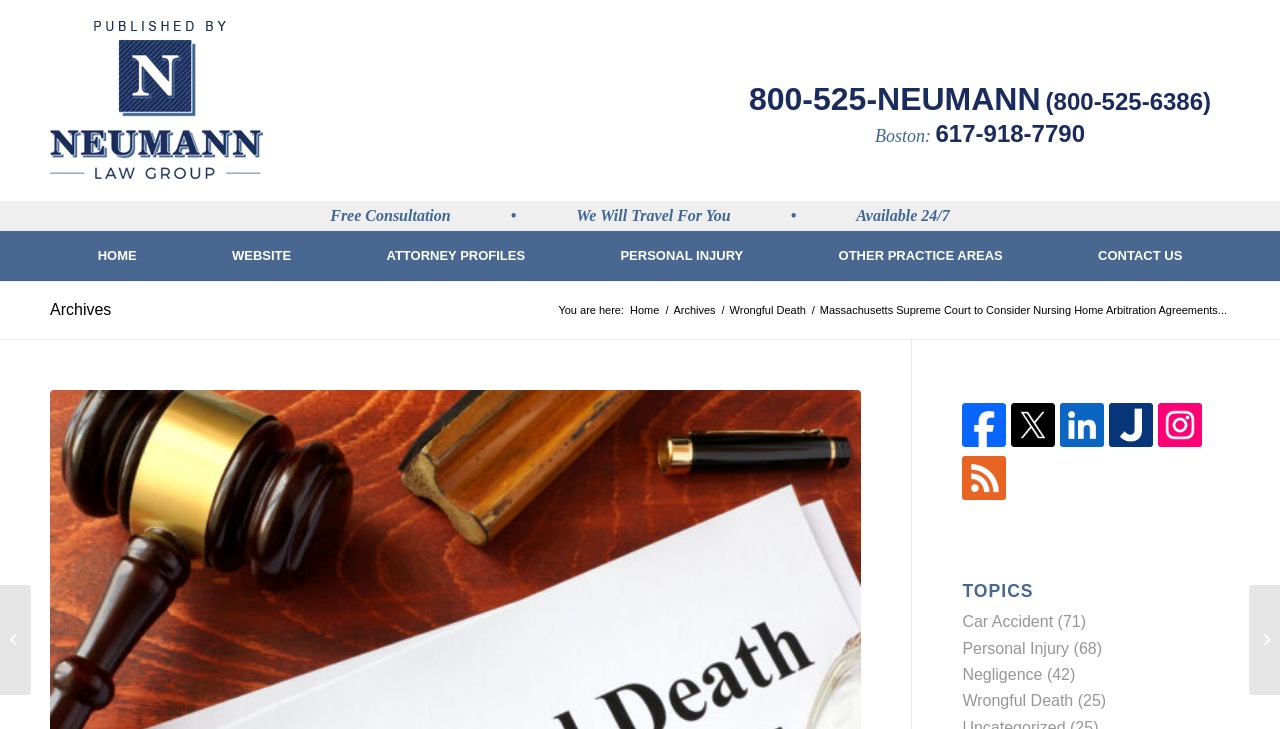Extract the primary heading text from the webpage.

Massachusetts Supreme Court to Consider Nursing Home Arbitration Agreements in Wrongful Death Claims